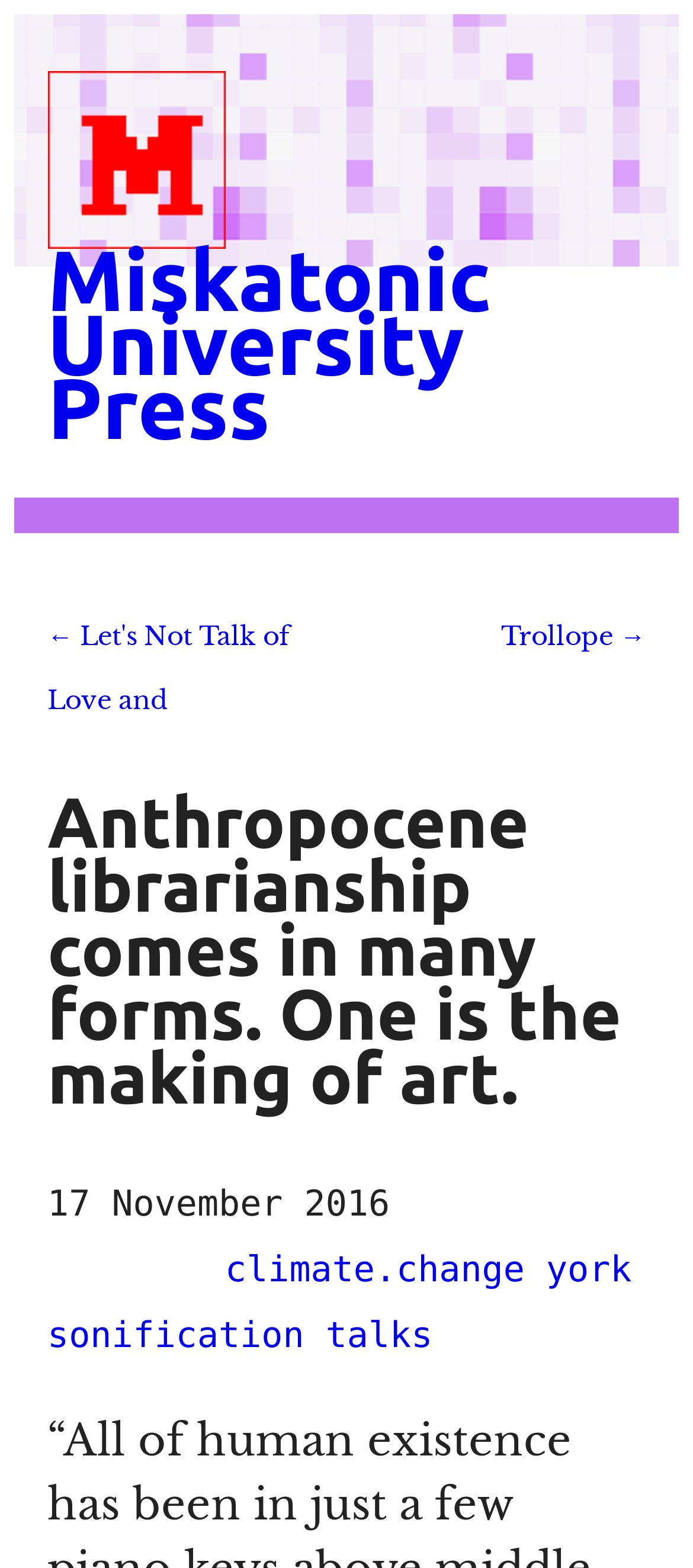What is the topic of the article?
Provide a well-explained and detailed answer to the question.

The topic of the article can be inferred from the heading element, which contains the text 'Anthropocene librarianship comes in many forms. One is the making of art.'.